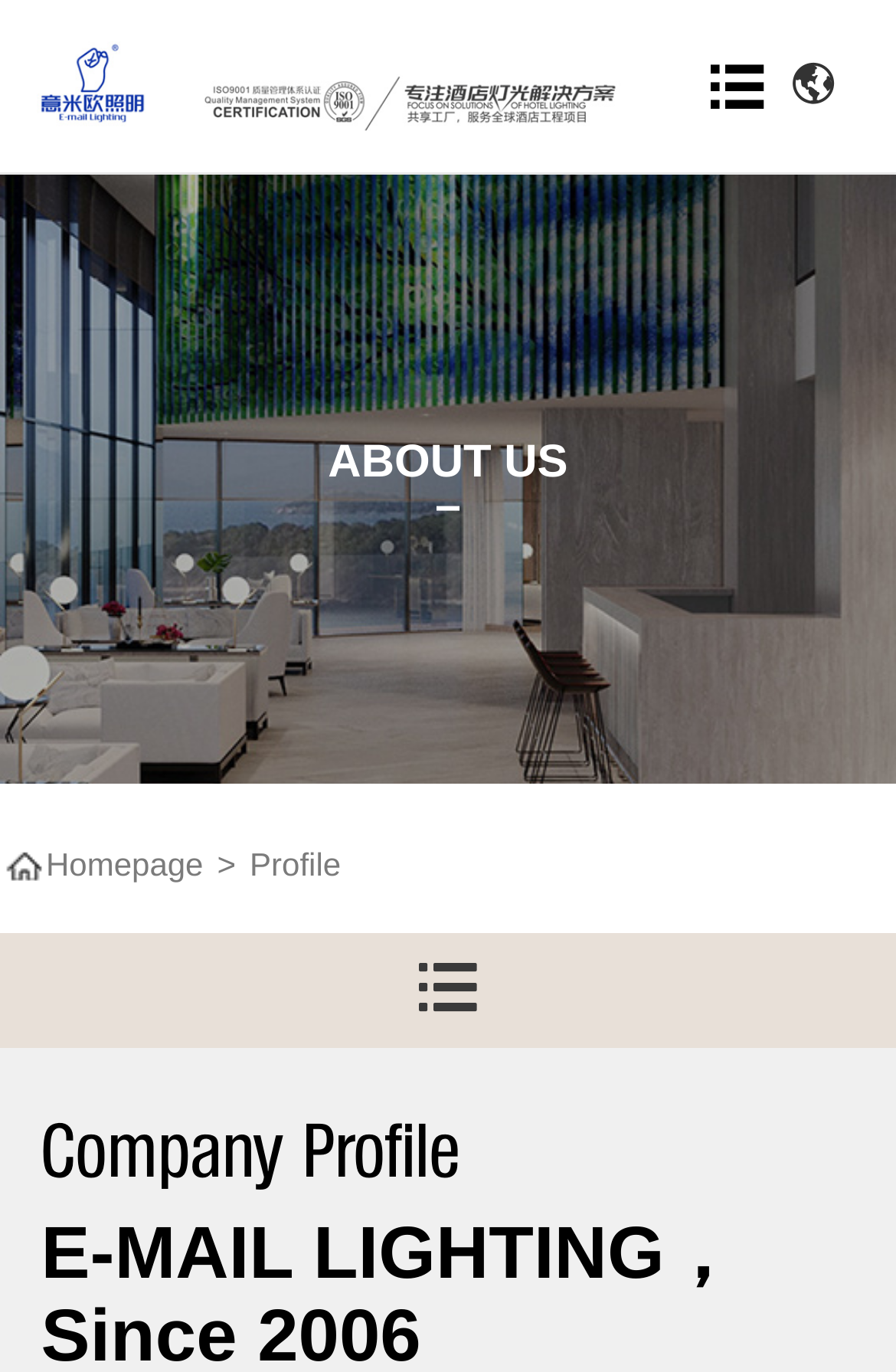Please study the image and answer the question comprehensively:
What is the current page about?

The current page is about the company profile, which can be inferred from the heading 'Company Profile' on the webpage. The page provides information about the company, its location, establishment date, and products.